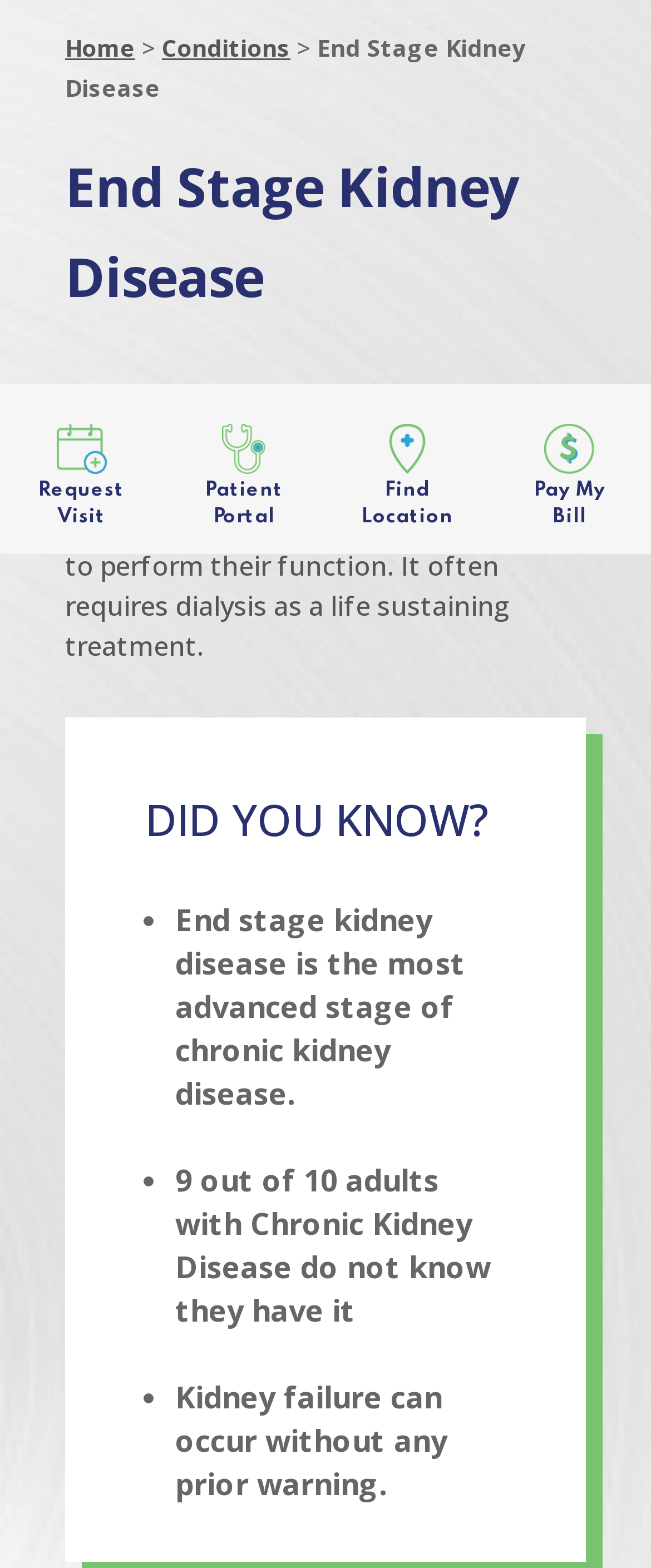Please determine the bounding box coordinates, formatted as (top-left x, top-left y, bottom-right x, bottom-right y), with all values as floating point numbers between 0 and 1. Identify the bounding box of the region described as: Pay My Bill

[0.75, 0.247, 1.0, 0.353]